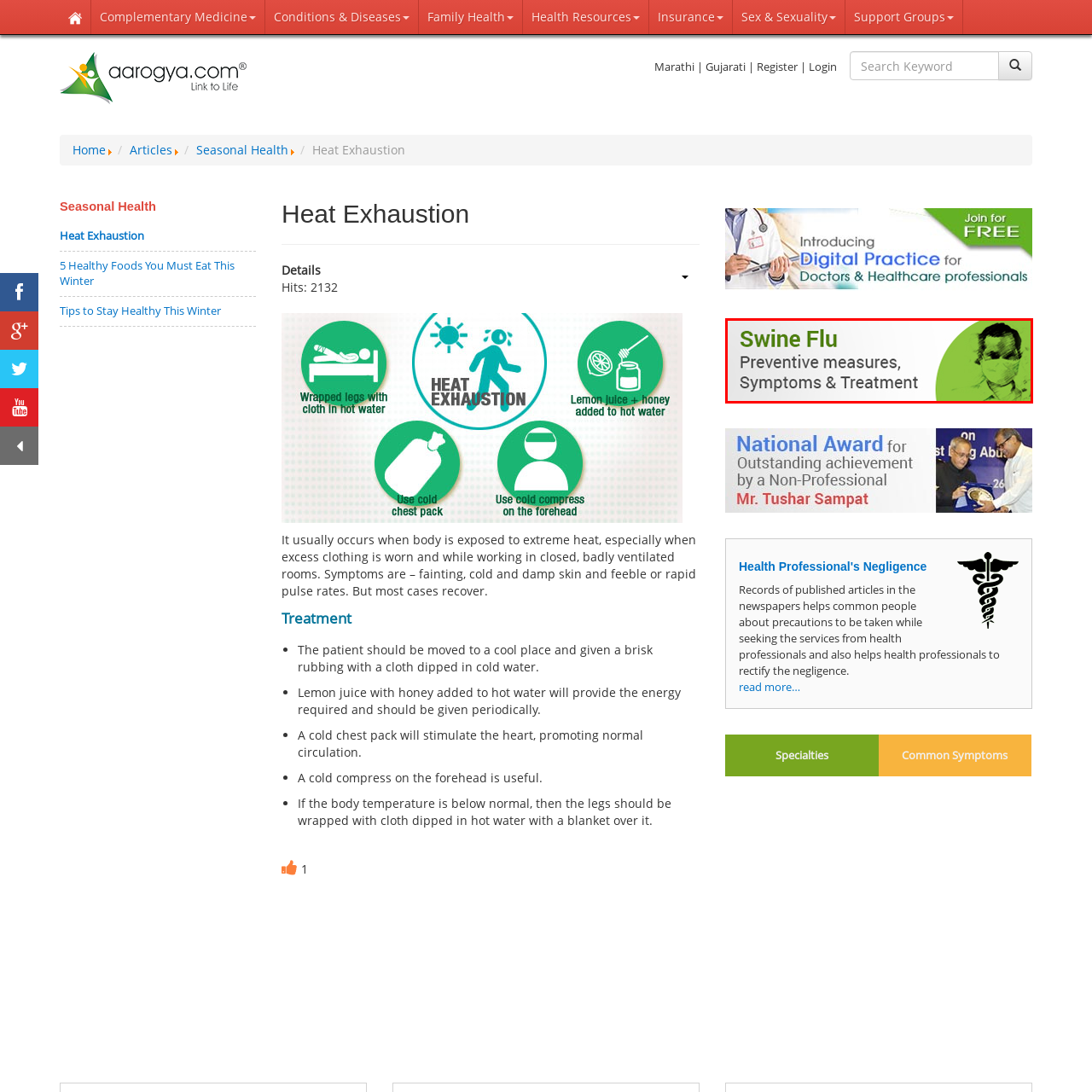Provide a thorough description of the scene captured within the red rectangle.

This image titled "Swine Flu" features a professional wearing a mask, emphasizing the importance of preventive measures against the virus. Accompanying the title are the words "Preventive measures, Symptoms & Treatment," underscoring the image's educational focus on managing swine flu. This visual serves as a crucial reminder of the current health challenges and the necessary precautions that individuals should take to safeguard their health. The green accents suggest a health-related theme, reinforcing a sense of safety and vigilance in the context of public health.